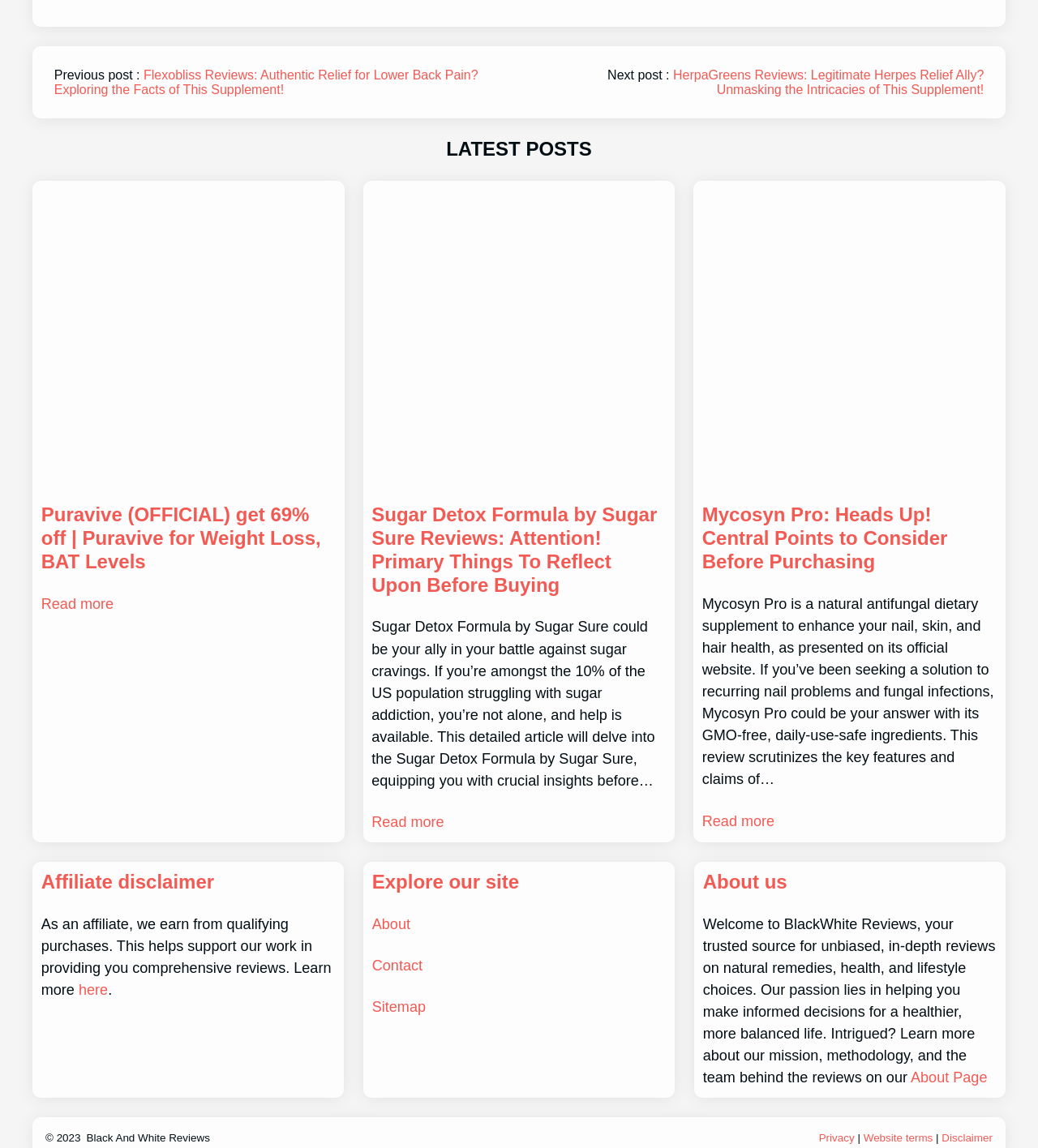Can you find the bounding box coordinates for the UI element given this description: "Contact"? Provide the coordinates as four float numbers between 0 and 1: [left, top, right, bottom].

[0.358, 0.834, 0.407, 0.848]